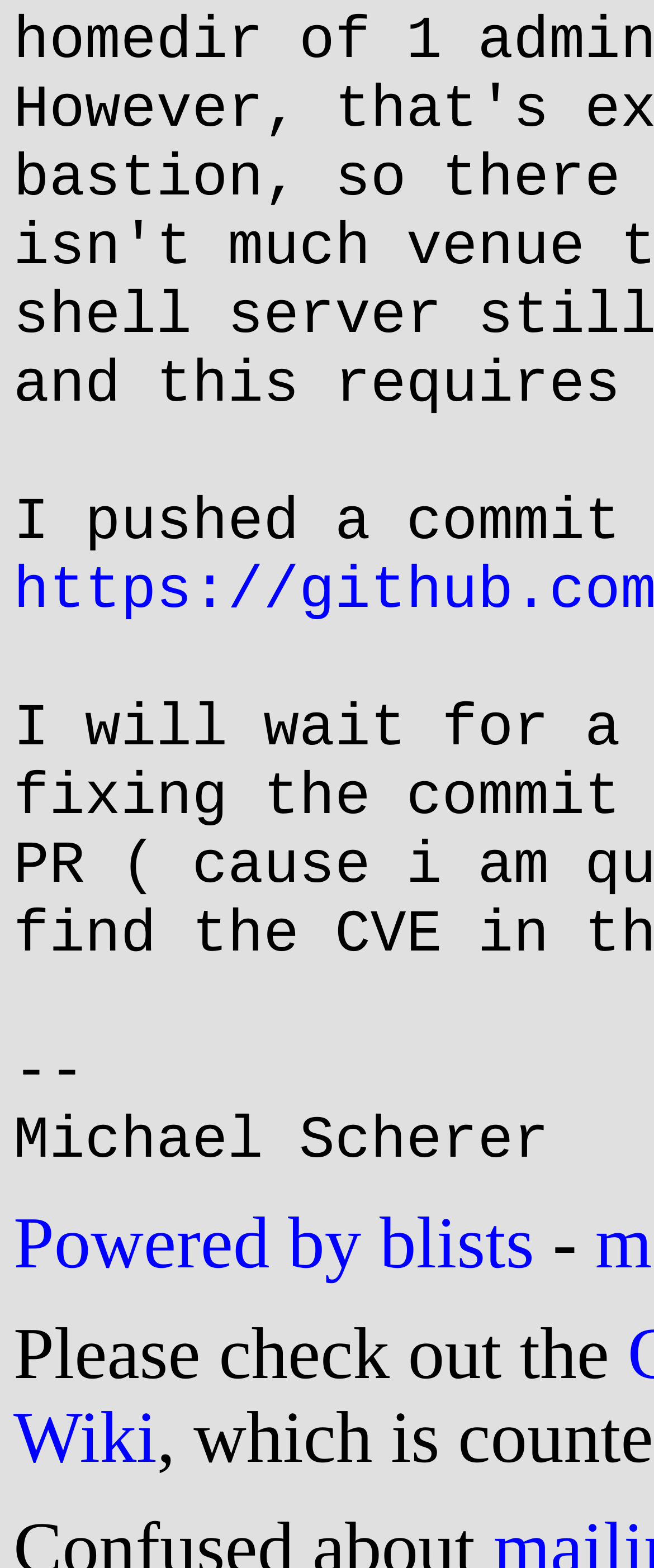Bounding box coordinates are specified in the format (top-left x, top-left y, bottom-right x, bottom-right y). All values are floating point numbers bounded between 0 and 1. Please provide the bounding box coordinate of the region this sentence describes: Powered by blists

[0.021, 0.768, 0.817, 0.819]